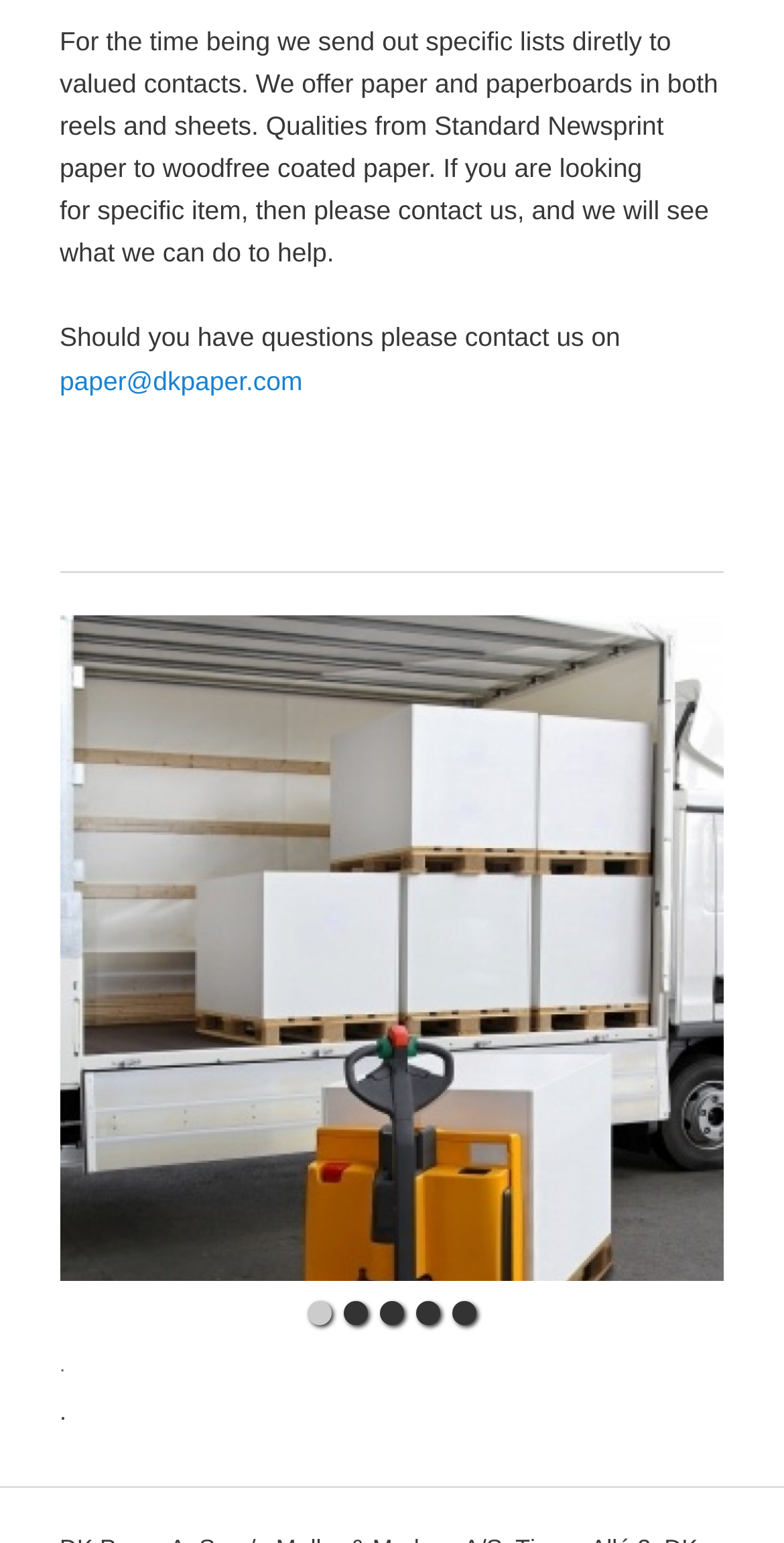Find the bounding box coordinates corresponding to the UI element with the description: "parent_node: •••••". The coordinates should be formatted as [left, top, right, bottom], with values as floats between 0 and 1.

[0.102, 0.599, 0.163, 0.631]